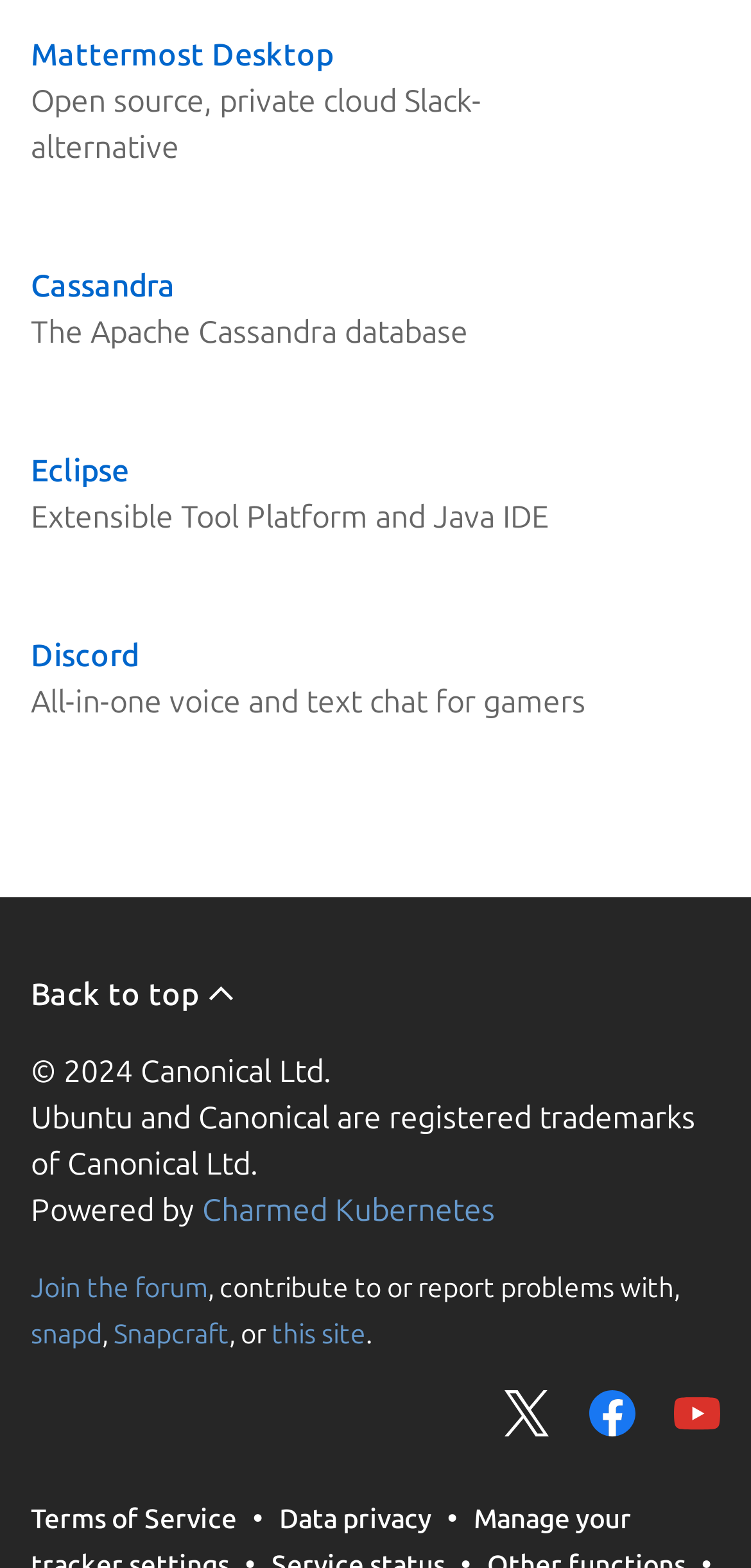How many social media platforms are available for sharing?
Look at the image and respond with a one-word or short phrase answer.

3